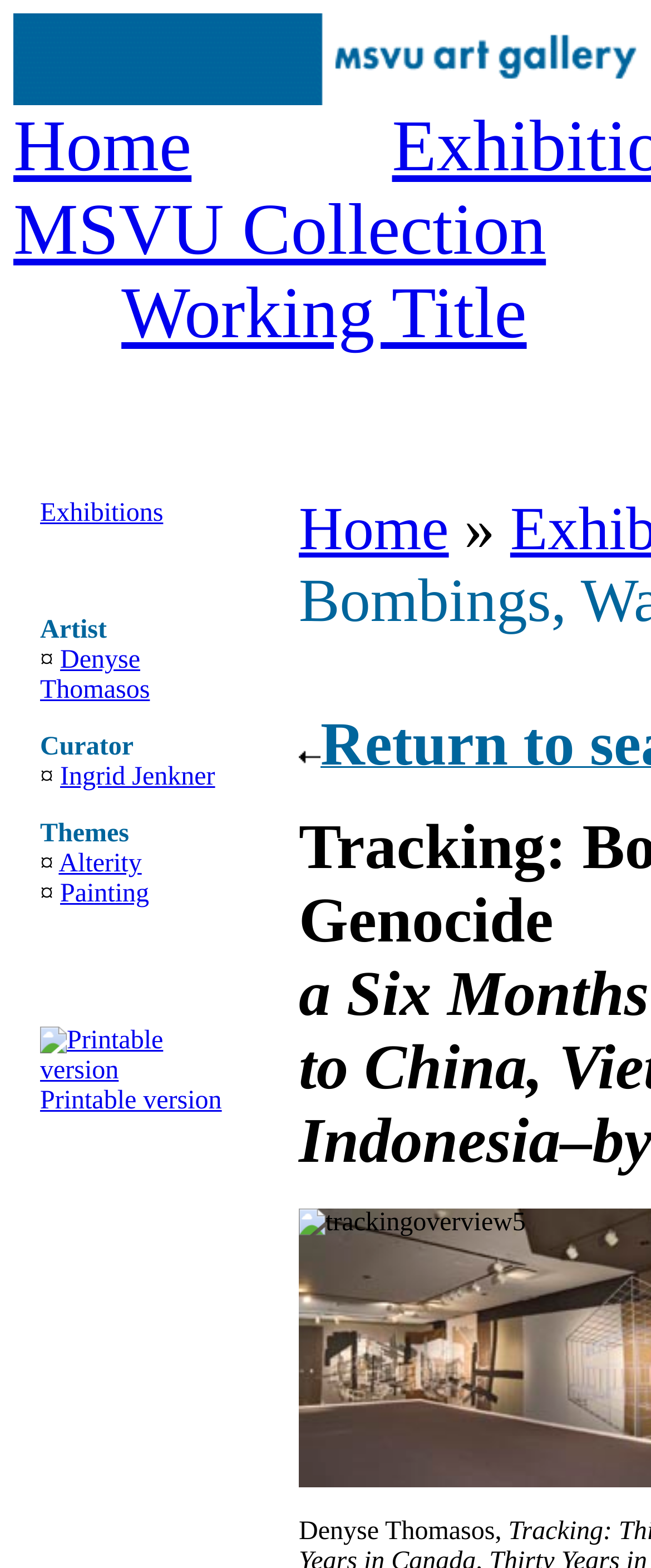Please answer the following question using a single word or phrase: 
What is the theme mentioned in the webpage?

Alterity